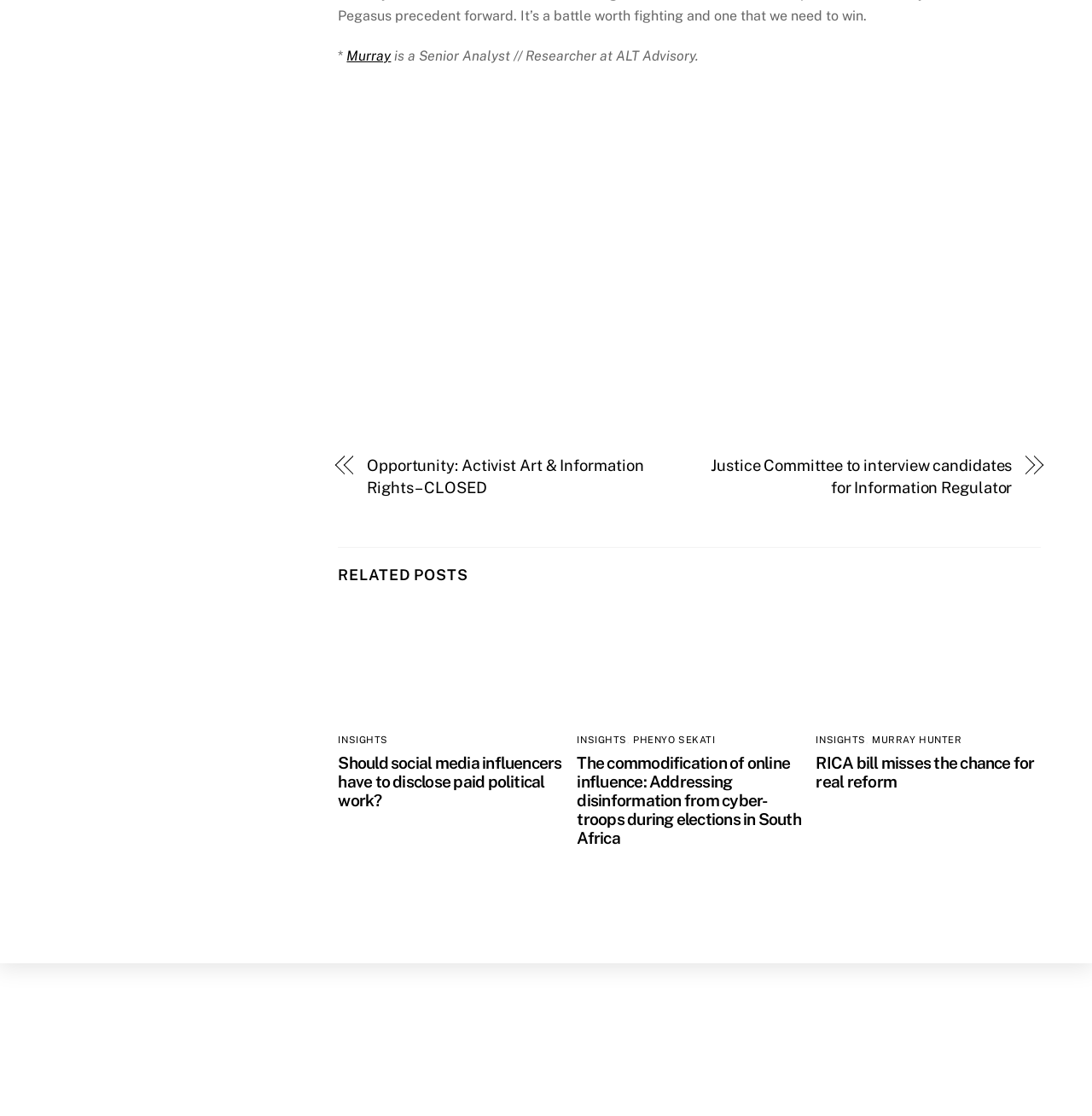Please give a succinct answer using a single word or phrase:
Who is the author of the third related post?

MURRAY HUNTER